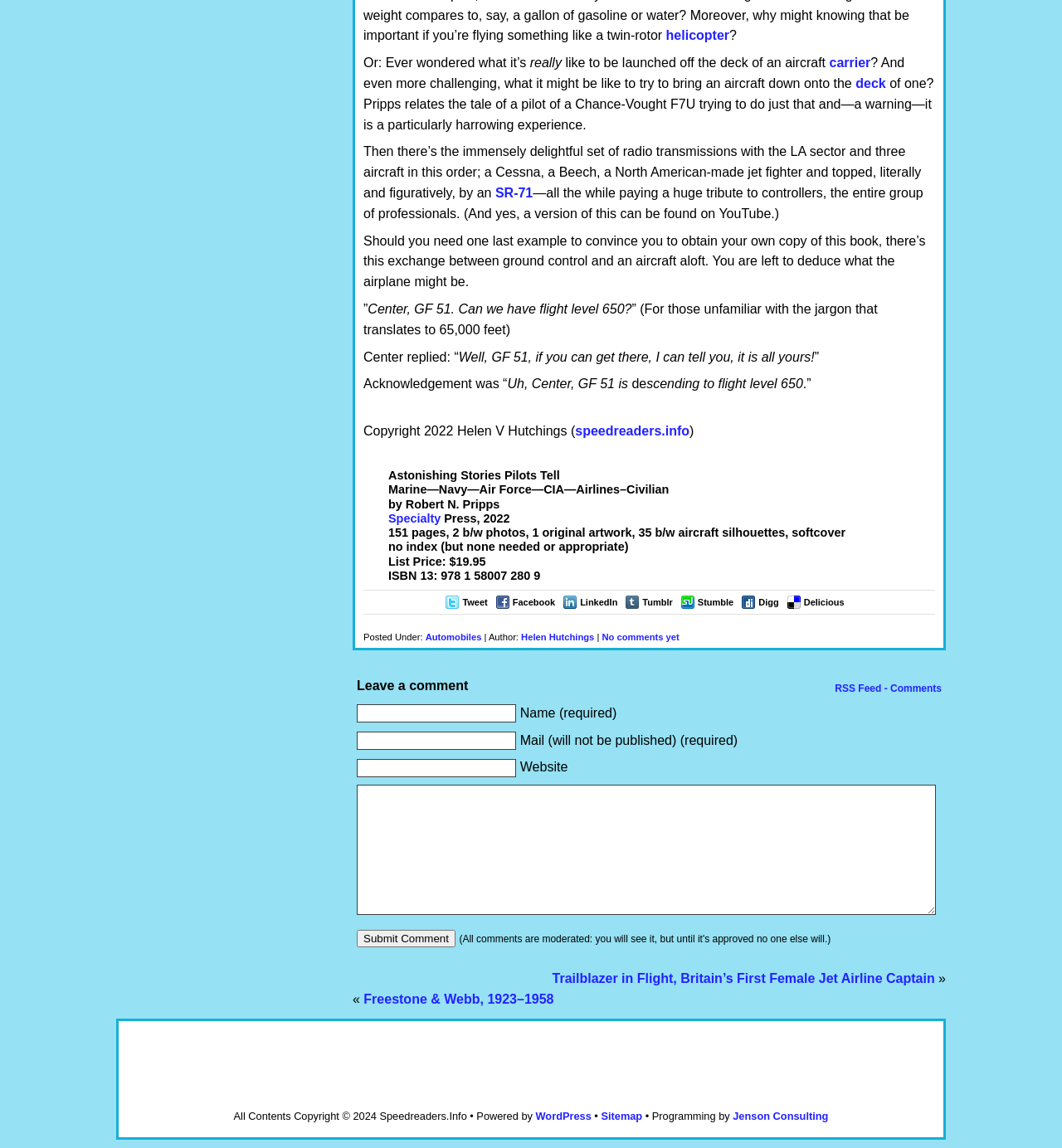Given the webpage screenshot, identify the bounding box of the UI element that matches this description: "LinkedIn".

[0.546, 0.52, 0.582, 0.529]